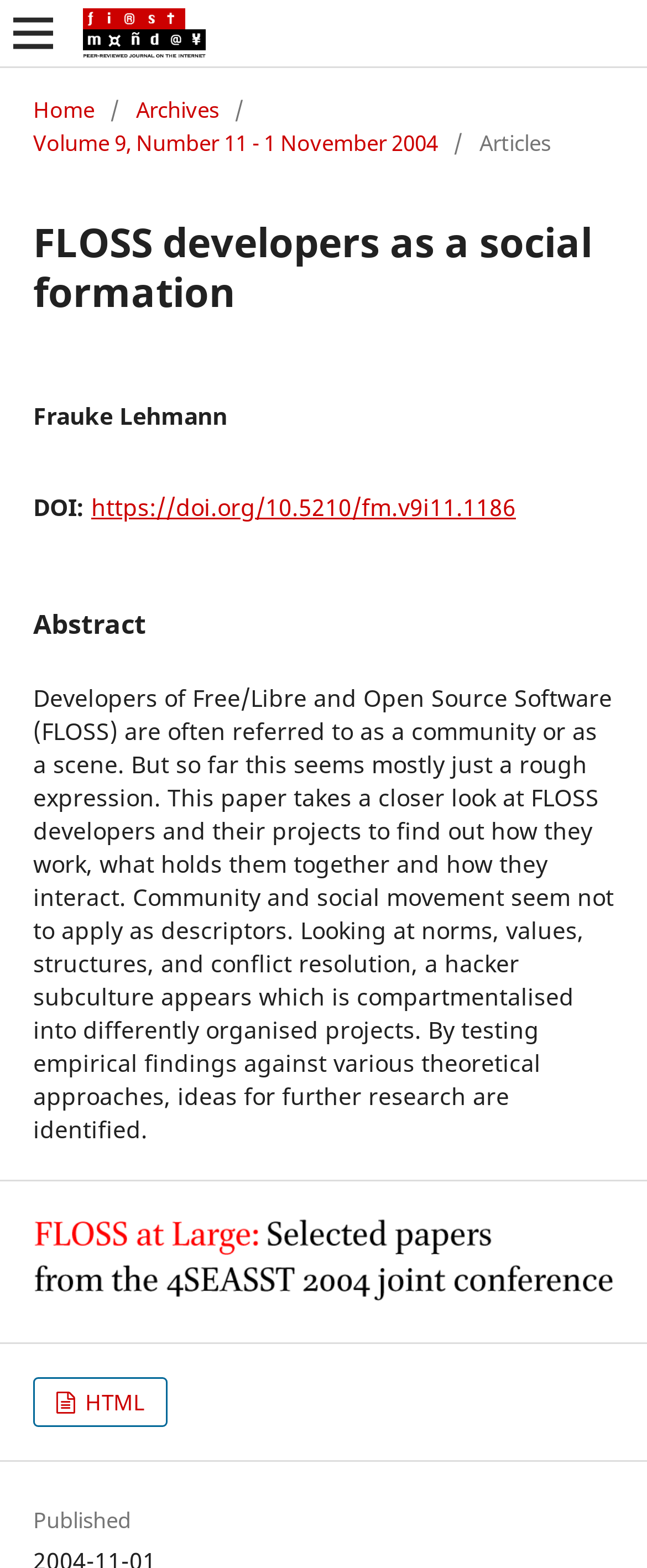Refer to the screenshot and give an in-depth answer to this question: Is this paper part of a volume?

I found this information by looking at the navigation element that says 'You are here:', which includes a link to 'Volume 9, Number 11 - 1 November 2004', indicating that this paper is part of a volume.